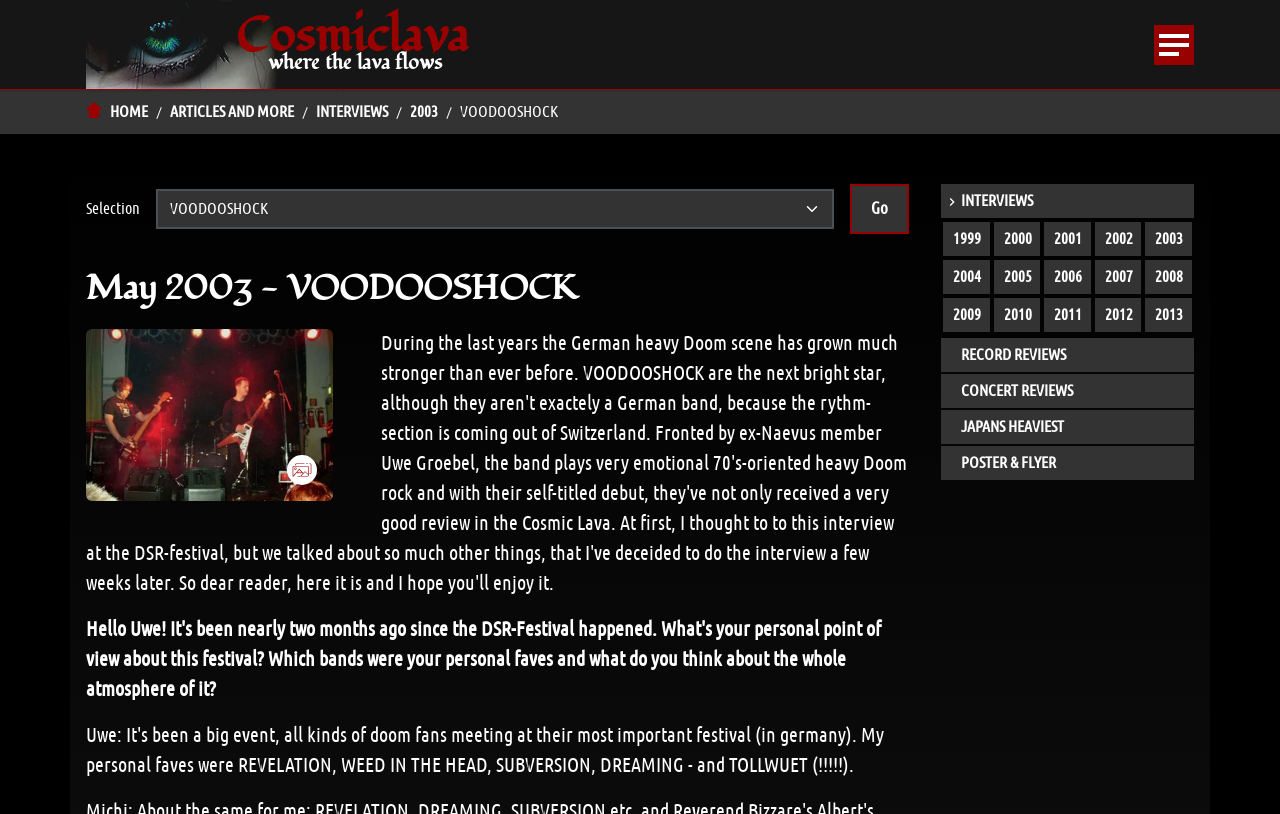What is the purpose of the combobox?
Answer the question with a single word or phrase derived from the image.

Choose more pages